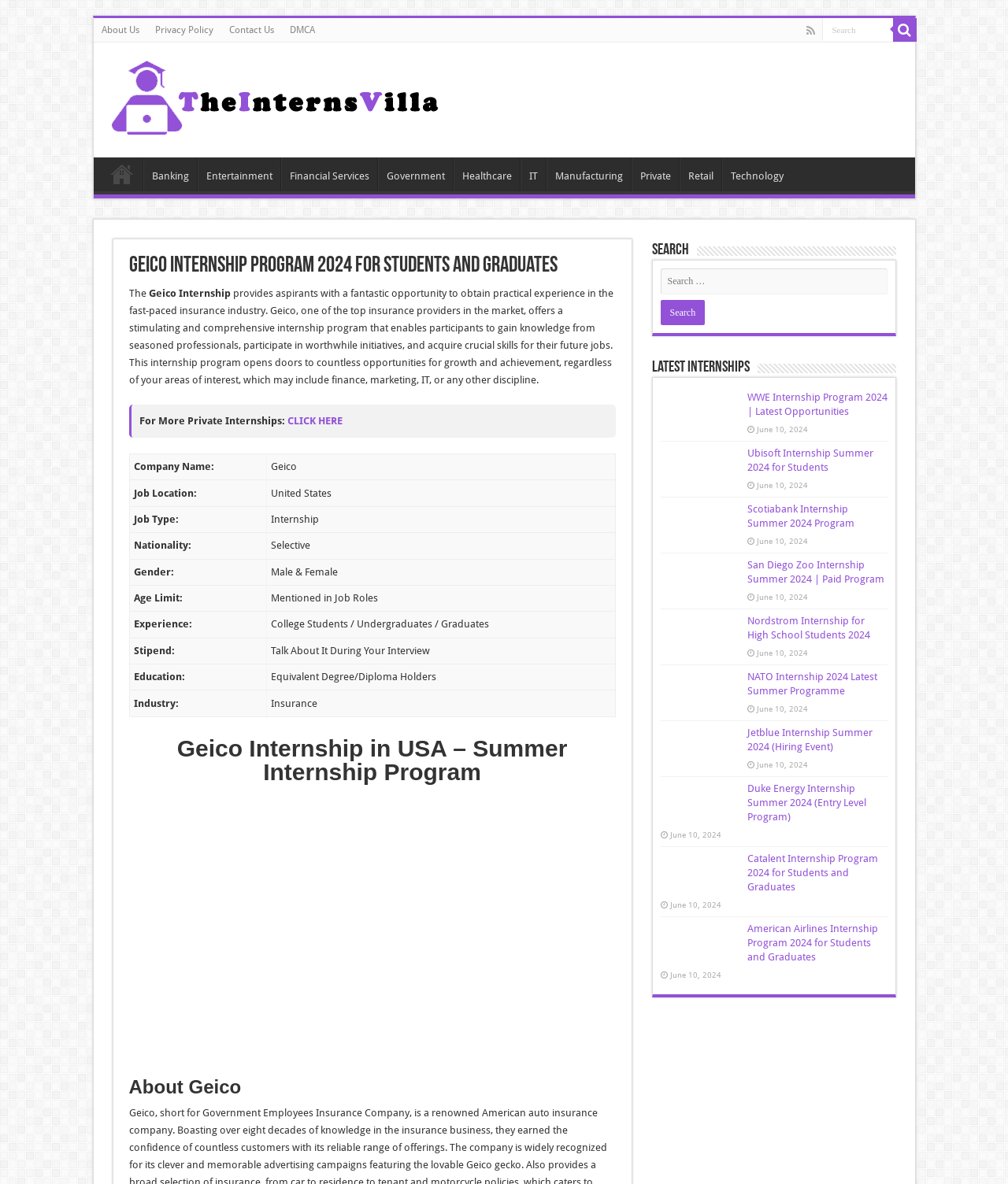Find the UI element described as: "Technology" and predict its bounding box coordinates. Ensure the coordinates are four float numbers between 0 and 1, [left, top, right, bottom].

[0.716, 0.133, 0.785, 0.161]